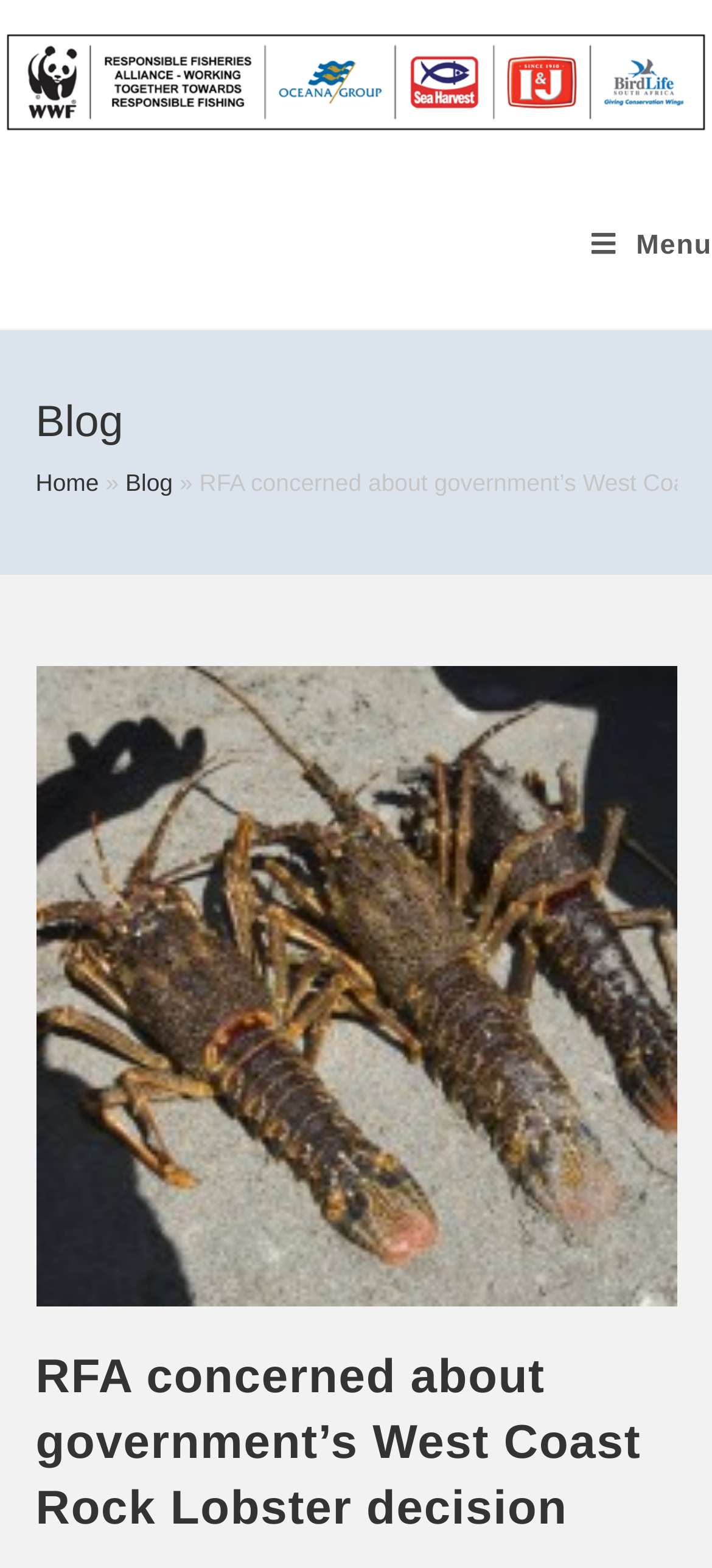How many menu items are there in the header?
Offer a detailed and full explanation in response to the question.

The header section of the webpage contains three menu items: 'Home', '»', and 'Blog'. These menu items are arranged horizontally and are located below the organization's logo.